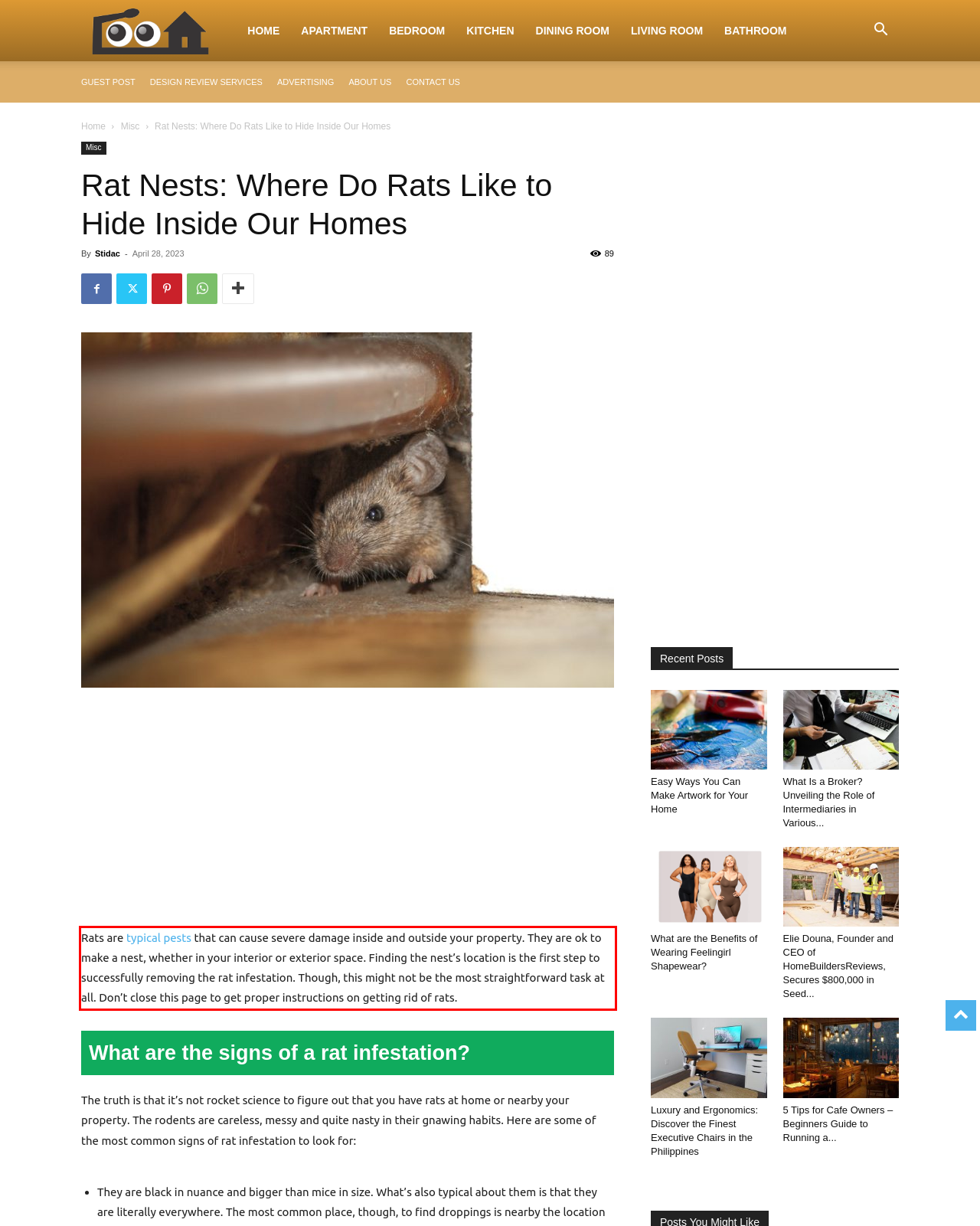From the given screenshot of a webpage, identify the red bounding box and extract the text content within it.

Rats are typical pests that can cause severe damage inside and outside your property. They are ok to make a nest, whether in your interior or exterior space. Finding the nest’s location is the first step to successfully removing the rat infestation. Though, this might not be the most straightforward task at all. Don’t close this page to get proper instructions on getting rid of rats.